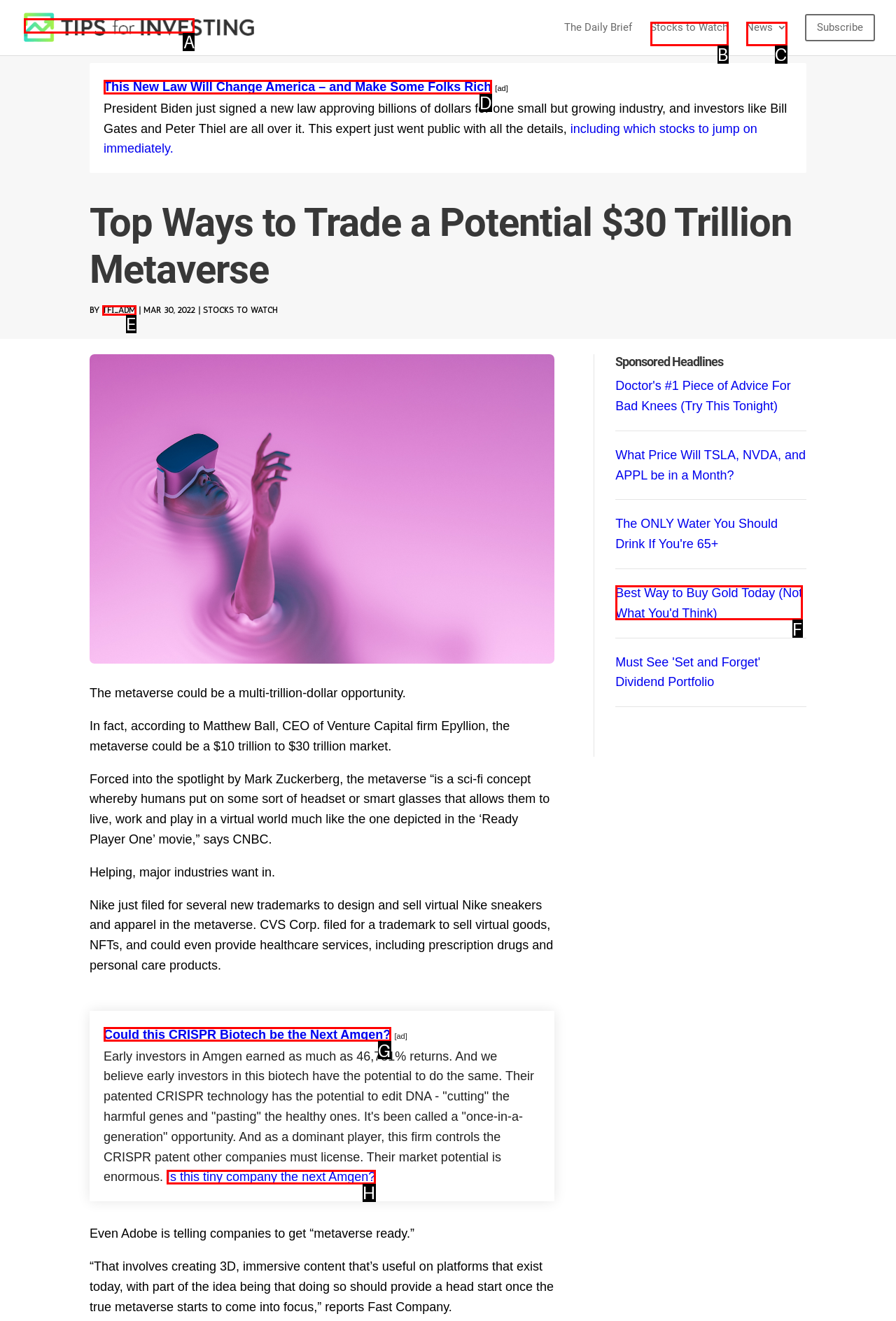For the task: Click on 'Tips For Investing', identify the HTML element to click.
Provide the letter corresponding to the right choice from the given options.

A